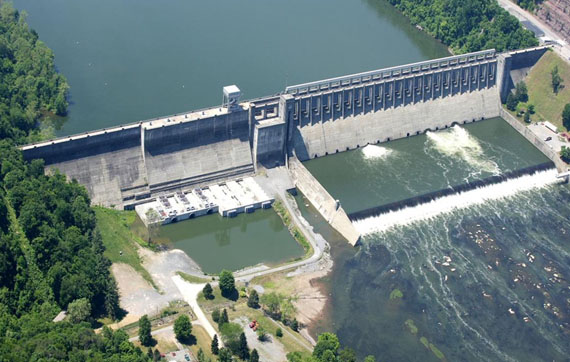Give a detailed account of everything present in the image.

The image showcases a large dam structure, prominently extending across a body of water. The dam, with its robust concrete design, features multiple spillways channeling water downstream, creating a dynamic flow effect. To the left, there is a built-up area comprising what appears to be a service building or facility, likely used for operational purposes related to the dam. The surrounding landscape is lush with greenery, indicating a natural setting that adds to the visual appeal of the scene. The perspective captures not only the scale of the dam but also its integration with the environment, emphasizing the importance of such structures in managing water resources and potentially generating hydroelectric power.